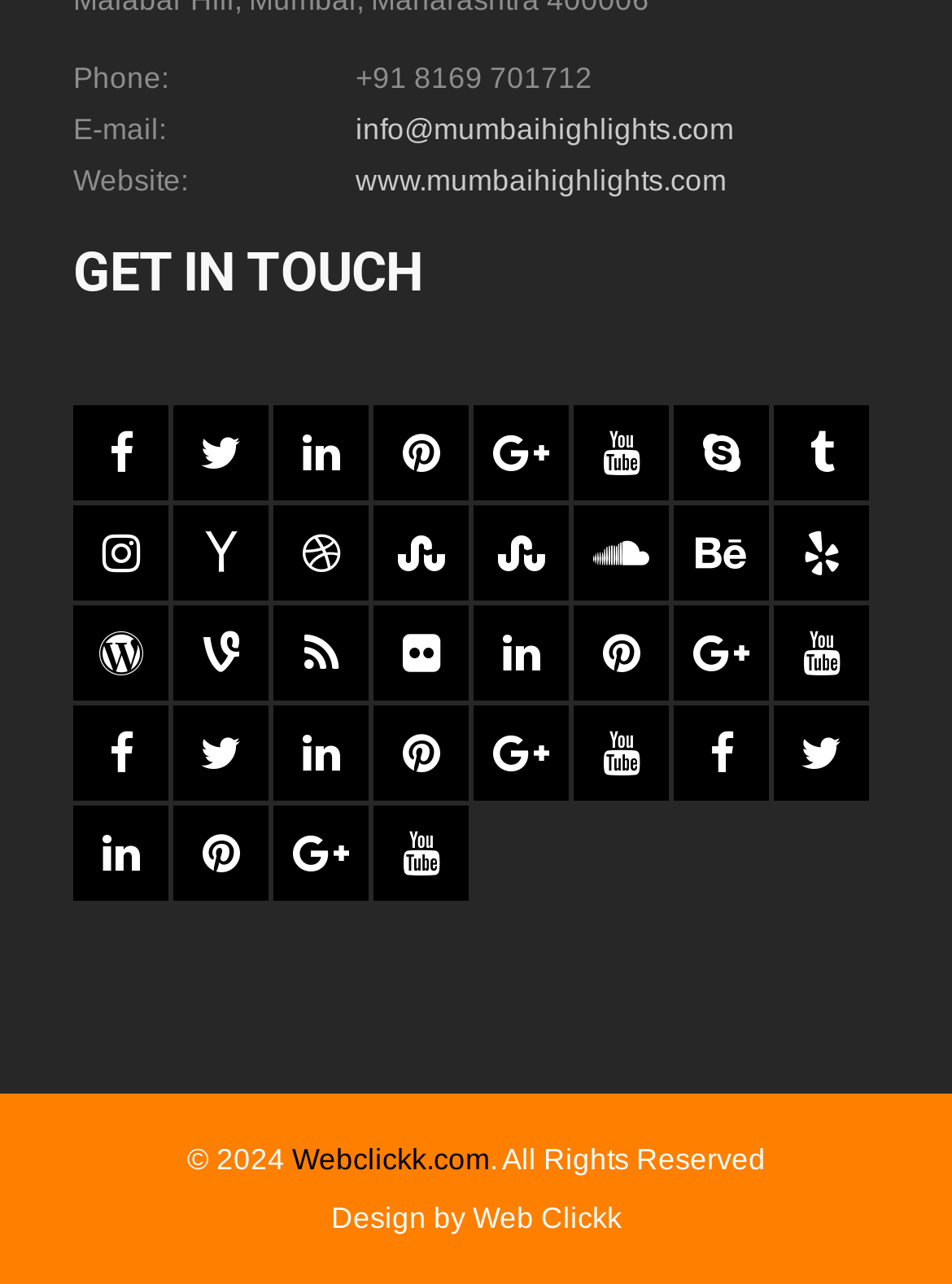Can you specify the bounding box coordinates of the area that needs to be clicked to fulfill the following instruction: "Visit the website www.mumbaihighlights.com"?

[0.373, 0.126, 0.763, 0.153]